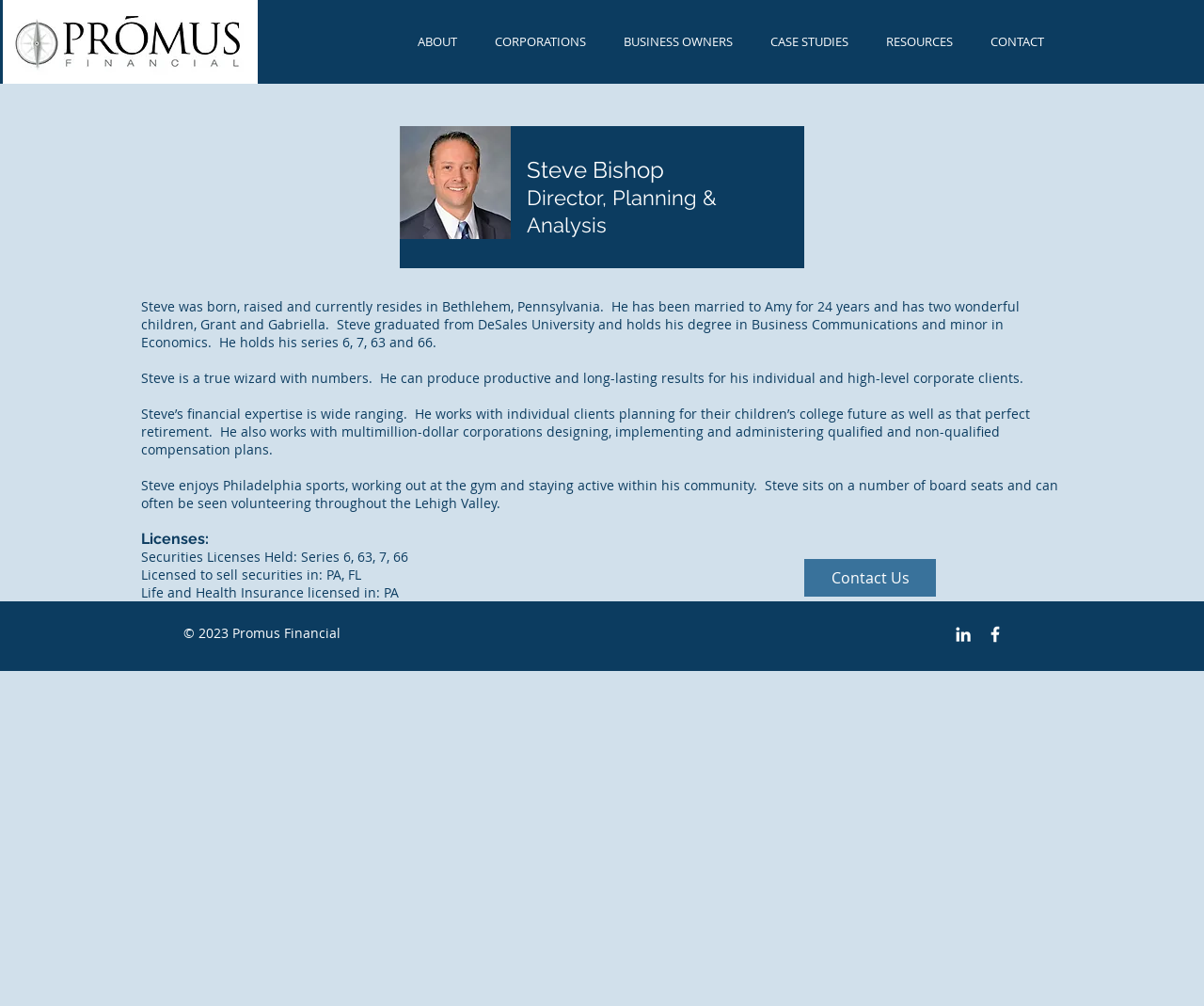What is Steve Bishop's occupation?
Provide a detailed answer to the question using information from the image.

Based on the webpage, Steve Bishop's occupation is mentioned in the heading 'Steve Bishop Director, Planning & Analysis' which is located below his headshot image.